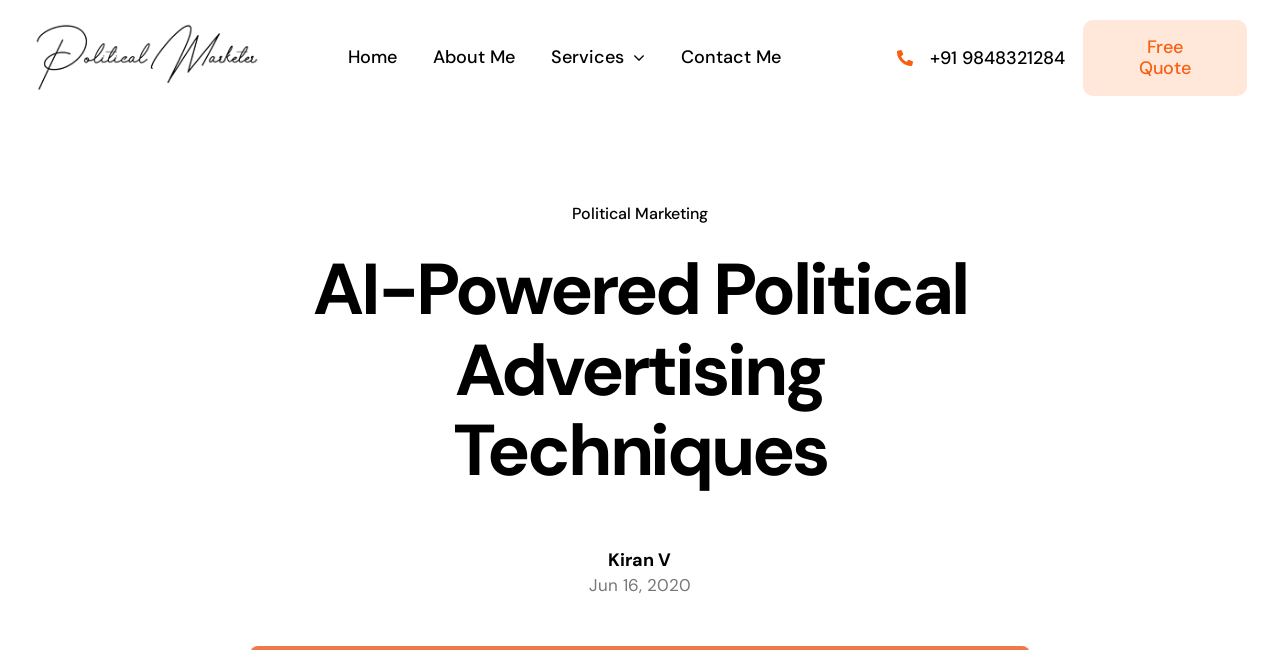Extract the main heading text from the webpage.

AI-Powered Political Advertising Techniques